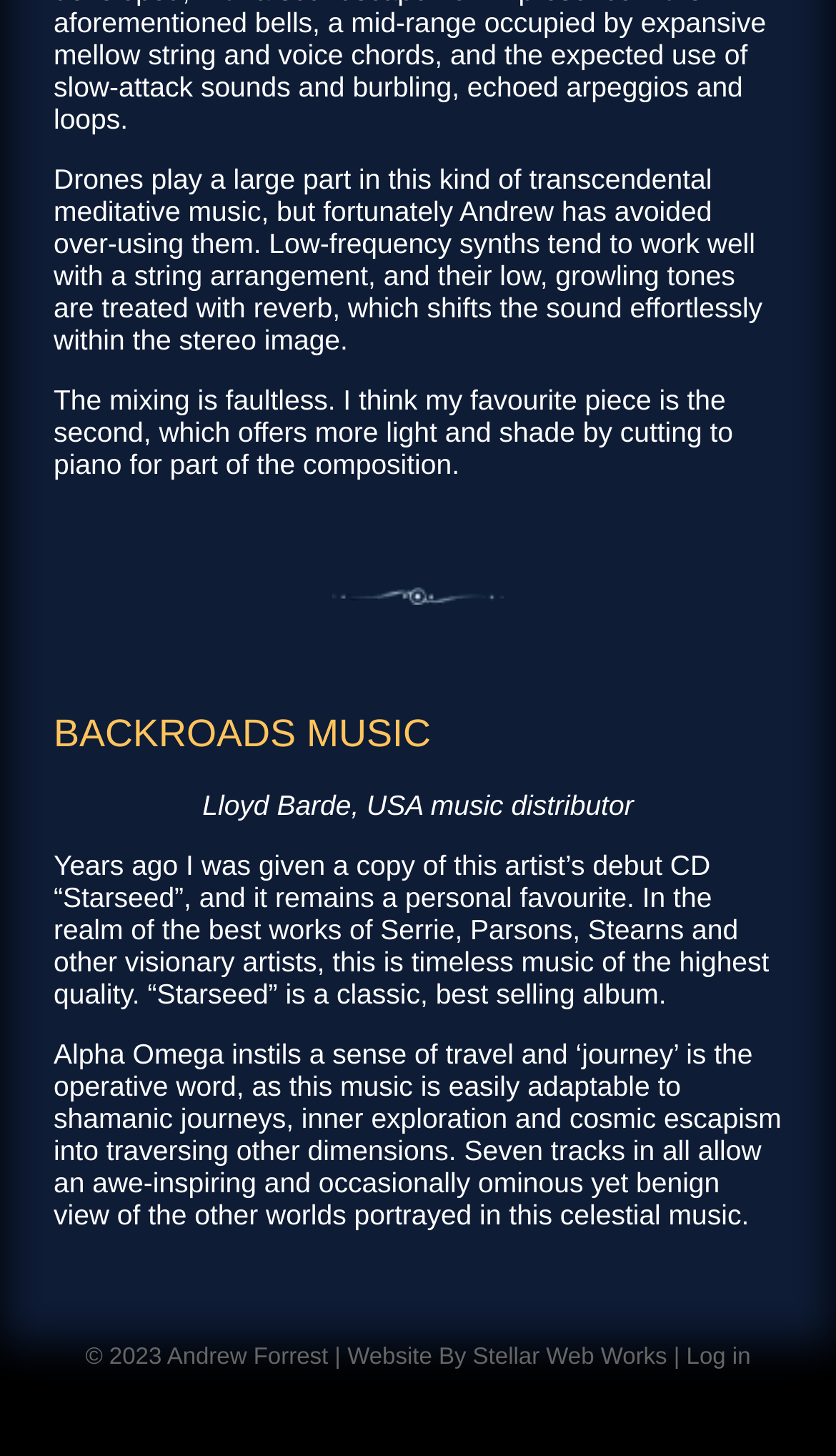How many tracks are in the album Alpha Omega?
Please answer the question as detailed as possible.

I found the answer by reading the StaticText element with the text 'Seven tracks in all allow an awe-inspiring and occasionally ominous yet benign view of the other worlds portrayed in this celestial music.' which is located at the coordinates [0.064, 0.712, 0.935, 0.845]. This text mentions that the album Alpha Omega has seven tracks.